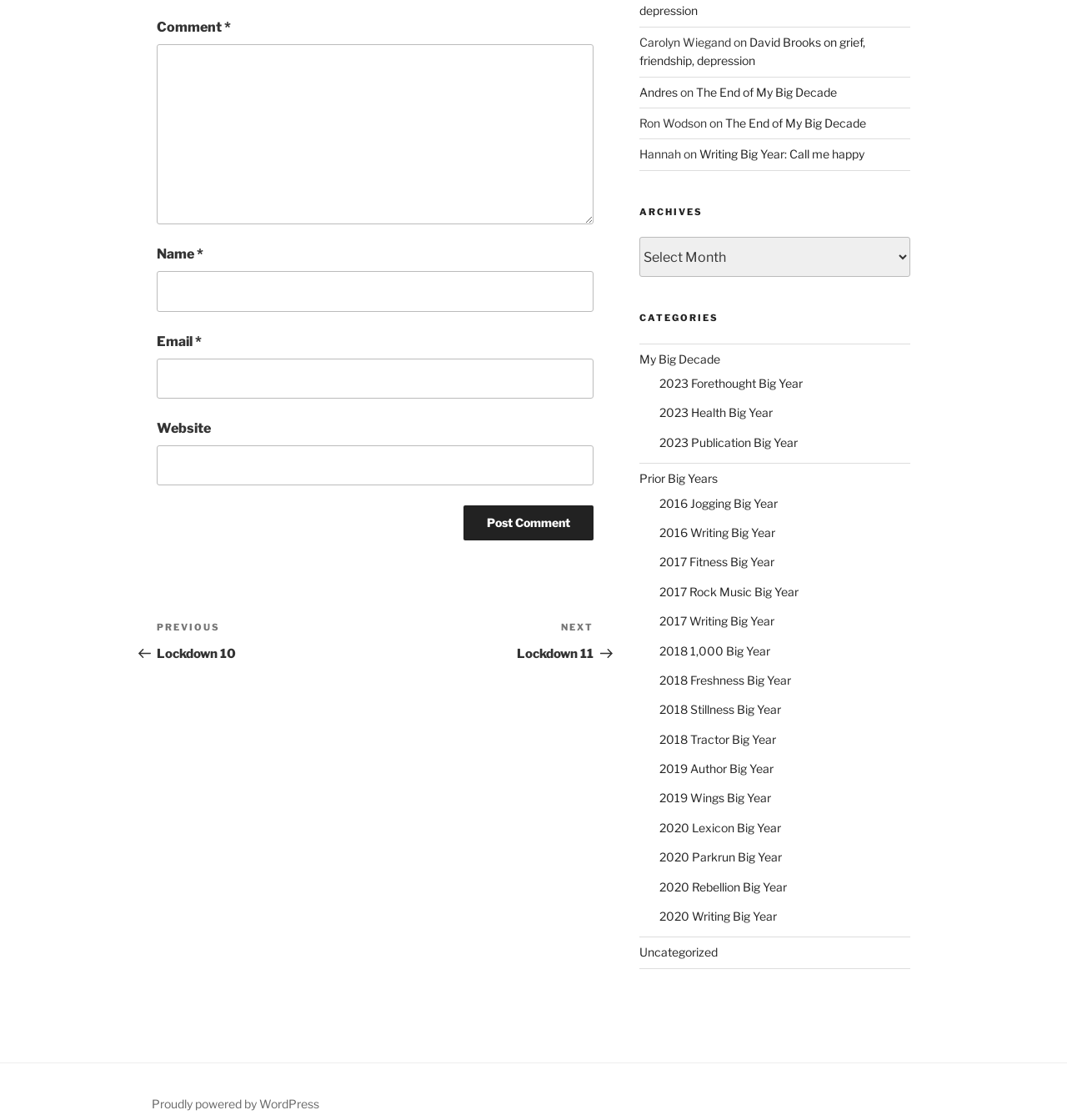Provide the bounding box coordinates in the format (top-left x, top-left y, bottom-right x, bottom-right y). All values are floating point numbers between 0 and 1. Determine the bounding box coordinate of the UI element described as: parent_node: Email * aria-describedby="email-notes" name="email"

[0.147, 0.32, 0.556, 0.356]